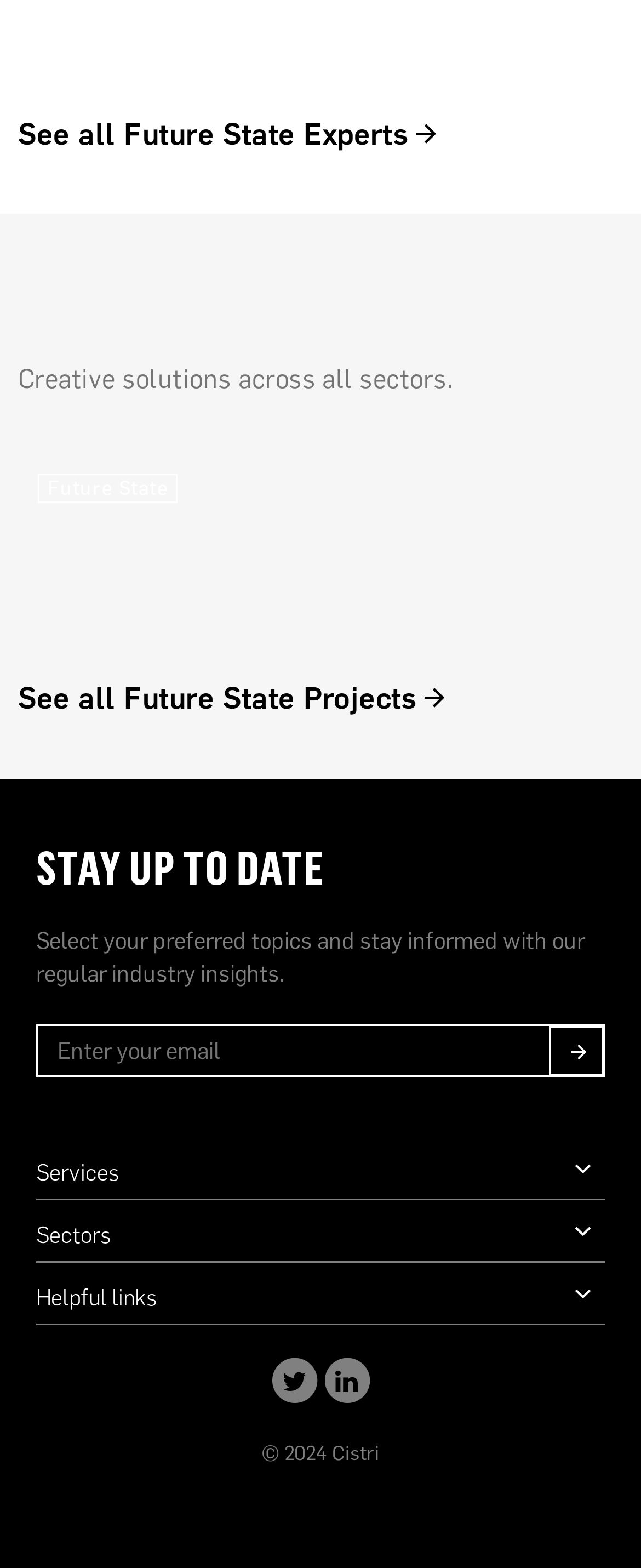Locate the UI element described as follows: "name="email-field" placeholder="Enter your email"". Return the bounding box coordinates as four float numbers between 0 and 1 in the order [left, top, right, bottom].

[0.056, 0.653, 0.859, 0.687]